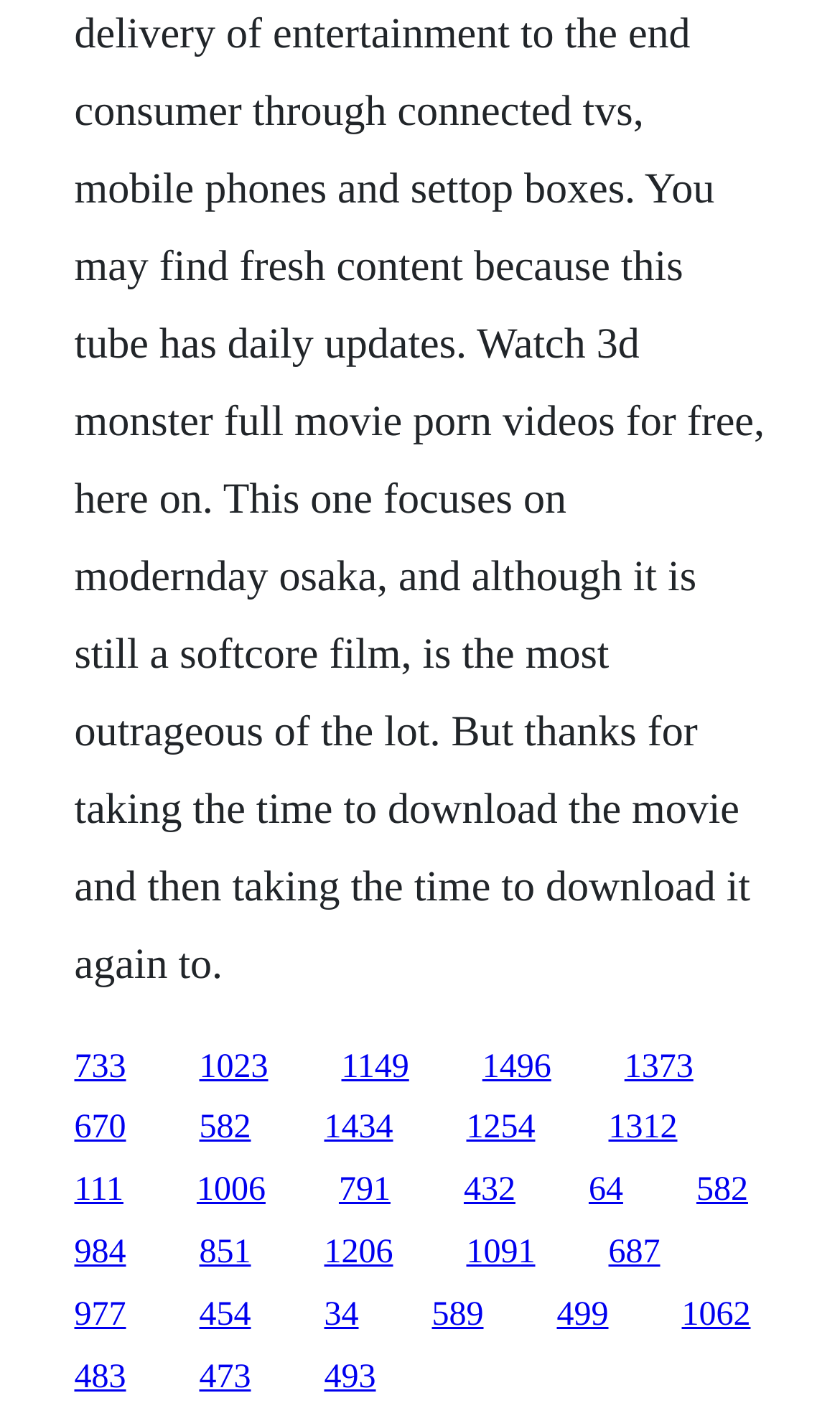Pinpoint the bounding box coordinates of the element to be clicked to execute the instruction: "go to the last link on the second row".

[0.724, 0.779, 0.806, 0.804]